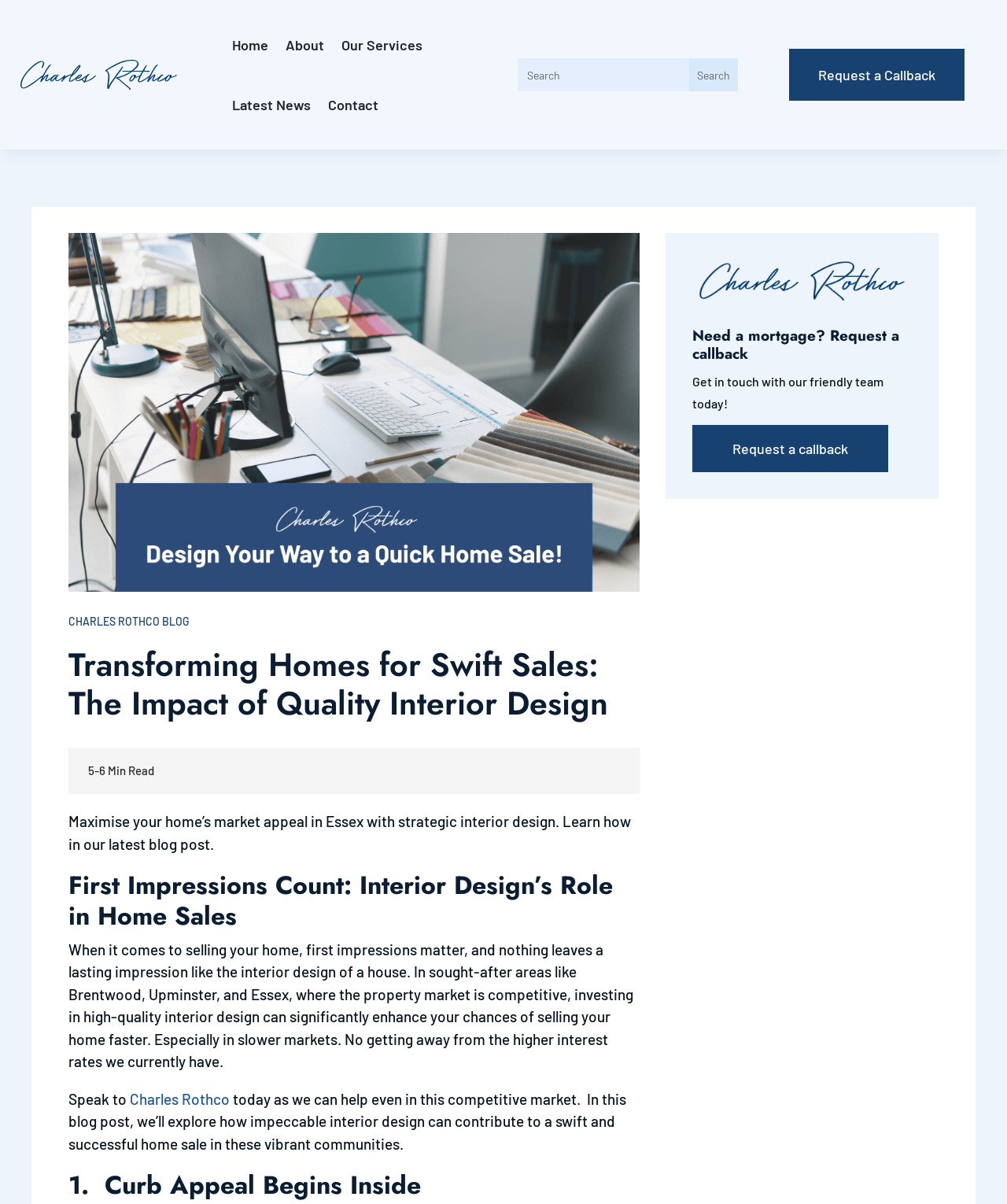Specify the bounding box coordinates of the element's region that should be clicked to achieve the following instruction: "Search for something". The bounding box coordinates consist of four float numbers between 0 and 1, in the format [left, top, right, bottom].

[0.514, 0.048, 0.733, 0.076]